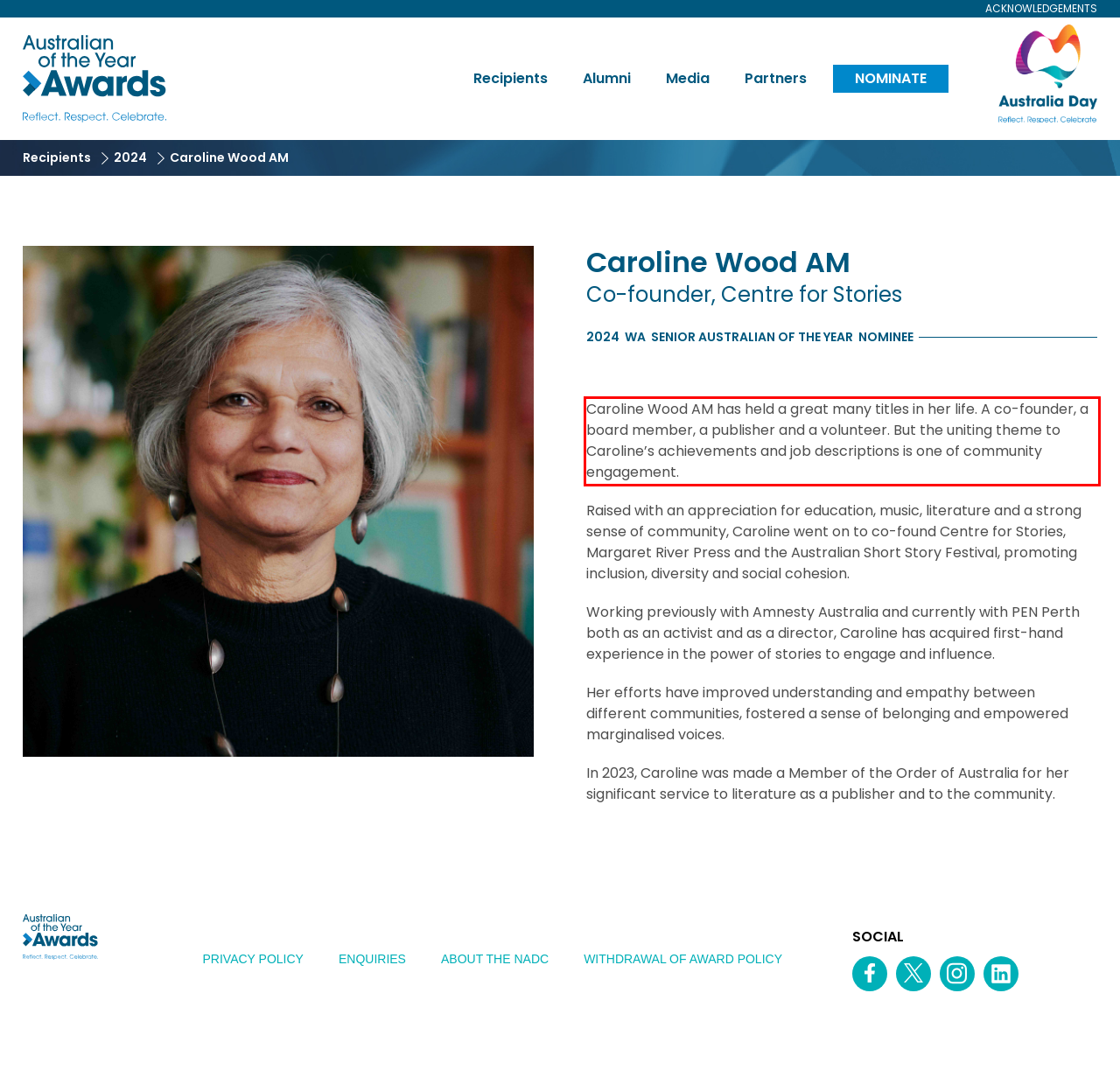Analyze the screenshot of the webpage and extract the text from the UI element that is inside the red bounding box.

Caroline Wood AM has held a great many titles in her life. A co-founder, a board member, a publisher and a volunteer. But the uniting theme to Caroline’s achievements and job descriptions is one of community engagement.